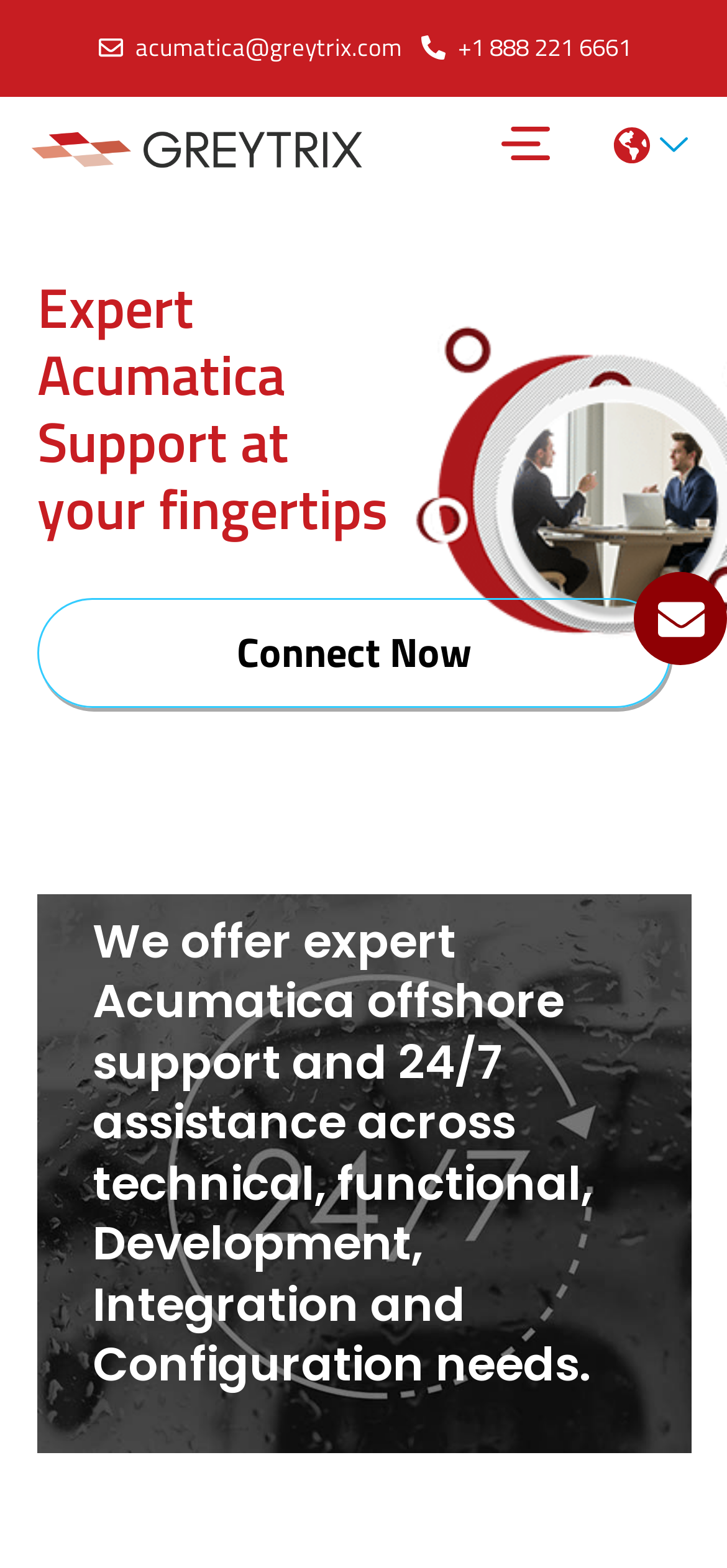Generate the text content of the main headline of the webpage.

Expert
Acumatica
Support at
your fingertips